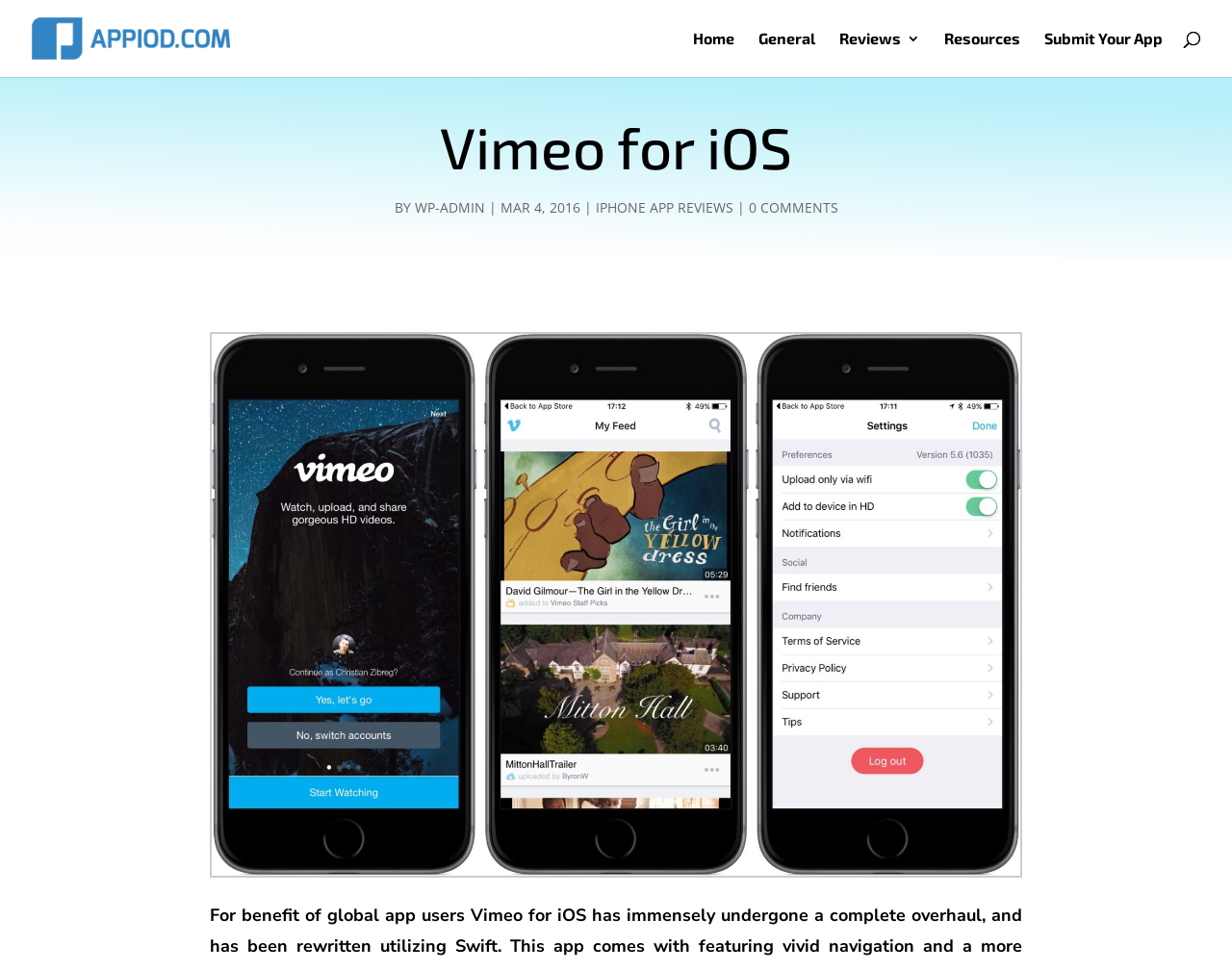Please give a succinct answer using a single word or phrase:
How many comments does the review have?

0